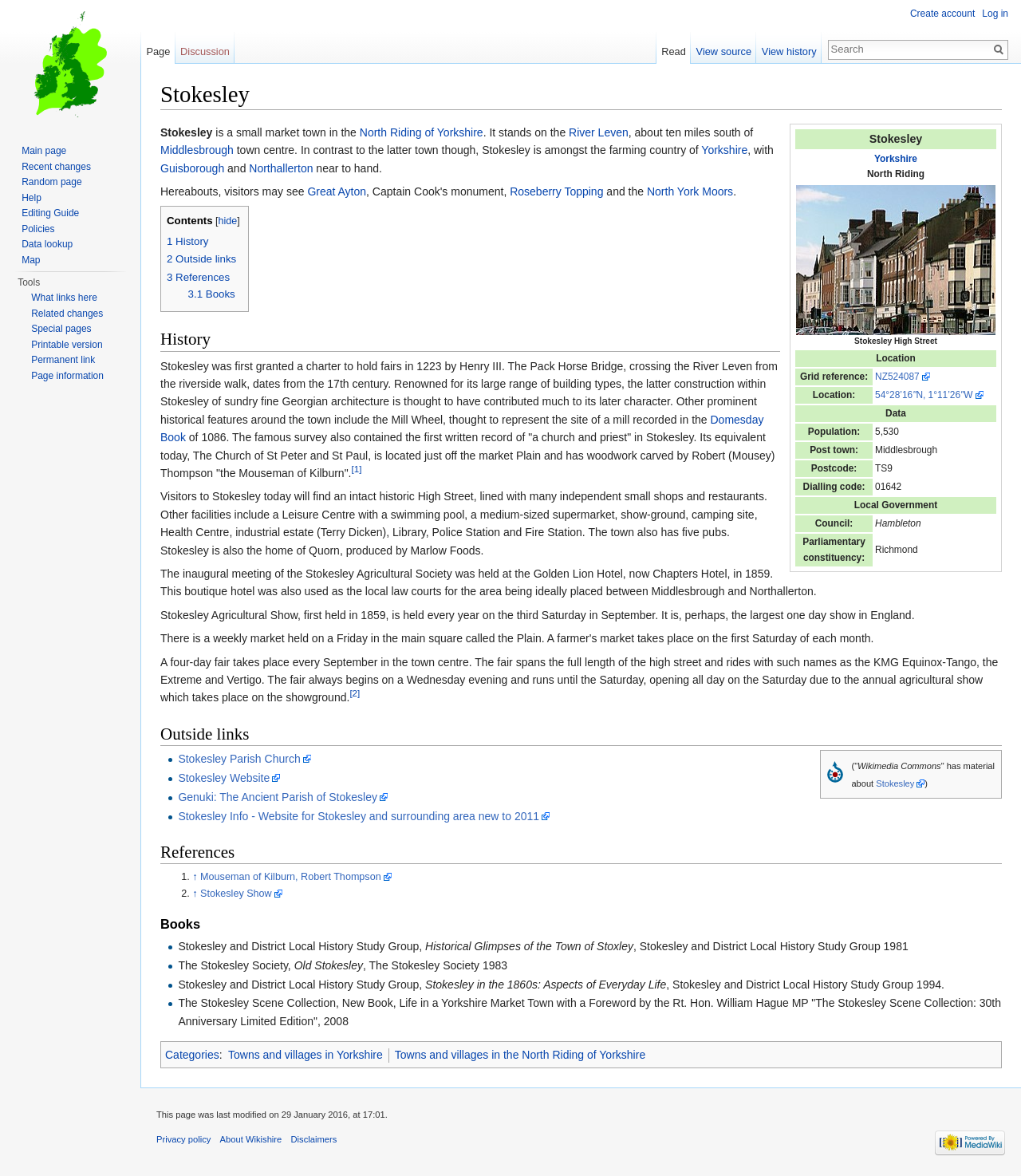What is the name of the river that Stokesley stands on?
Give a comprehensive and detailed explanation for the question.

The webpage mentions that Stokesley stands on the River Leven, which is a geographical feature of the town.